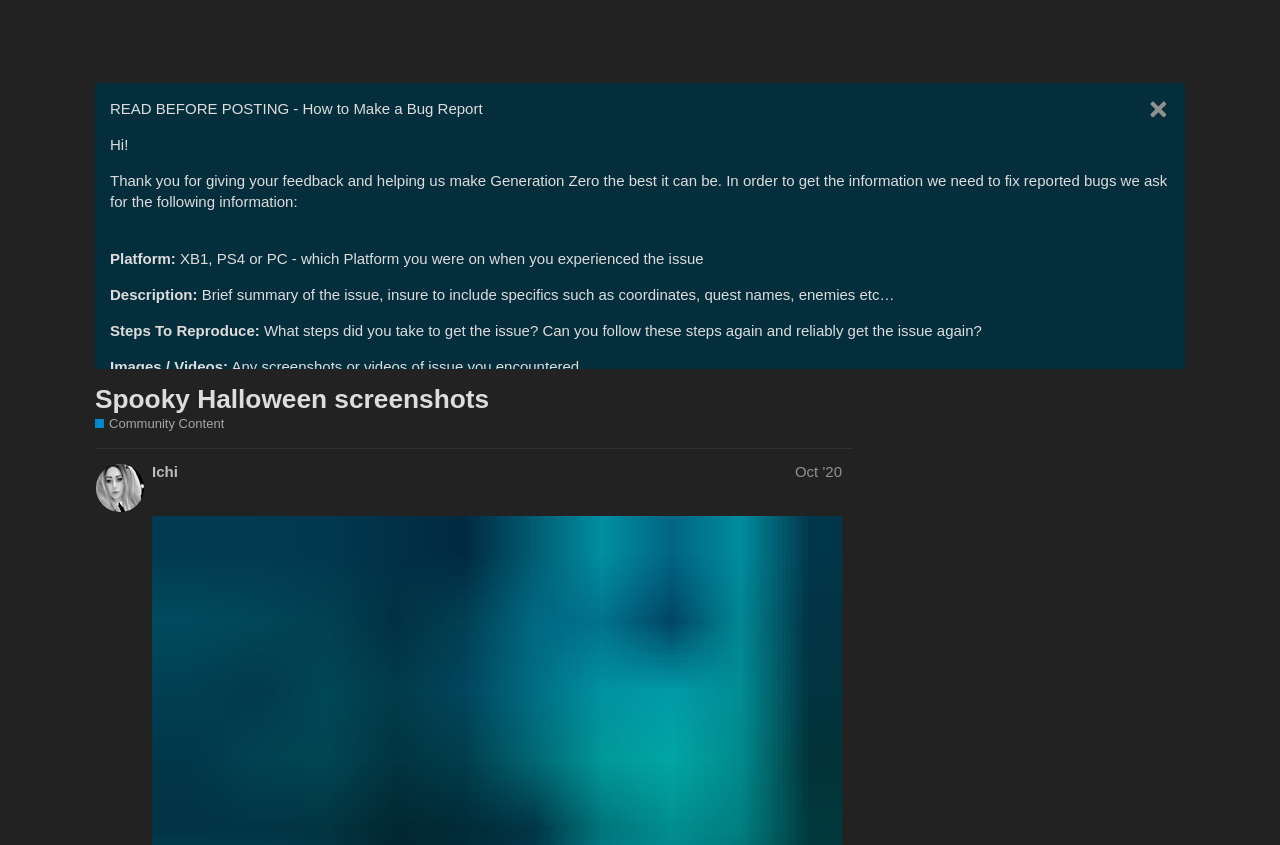Identify the bounding box coordinates of the section to be clicked to complete the task described by the following instruction: "Expand the quoted post". The coordinates should be four float numbers between 0 and 1, formatted as [left, top, right, bottom].

[0.621, 0.149, 0.633, 0.167]